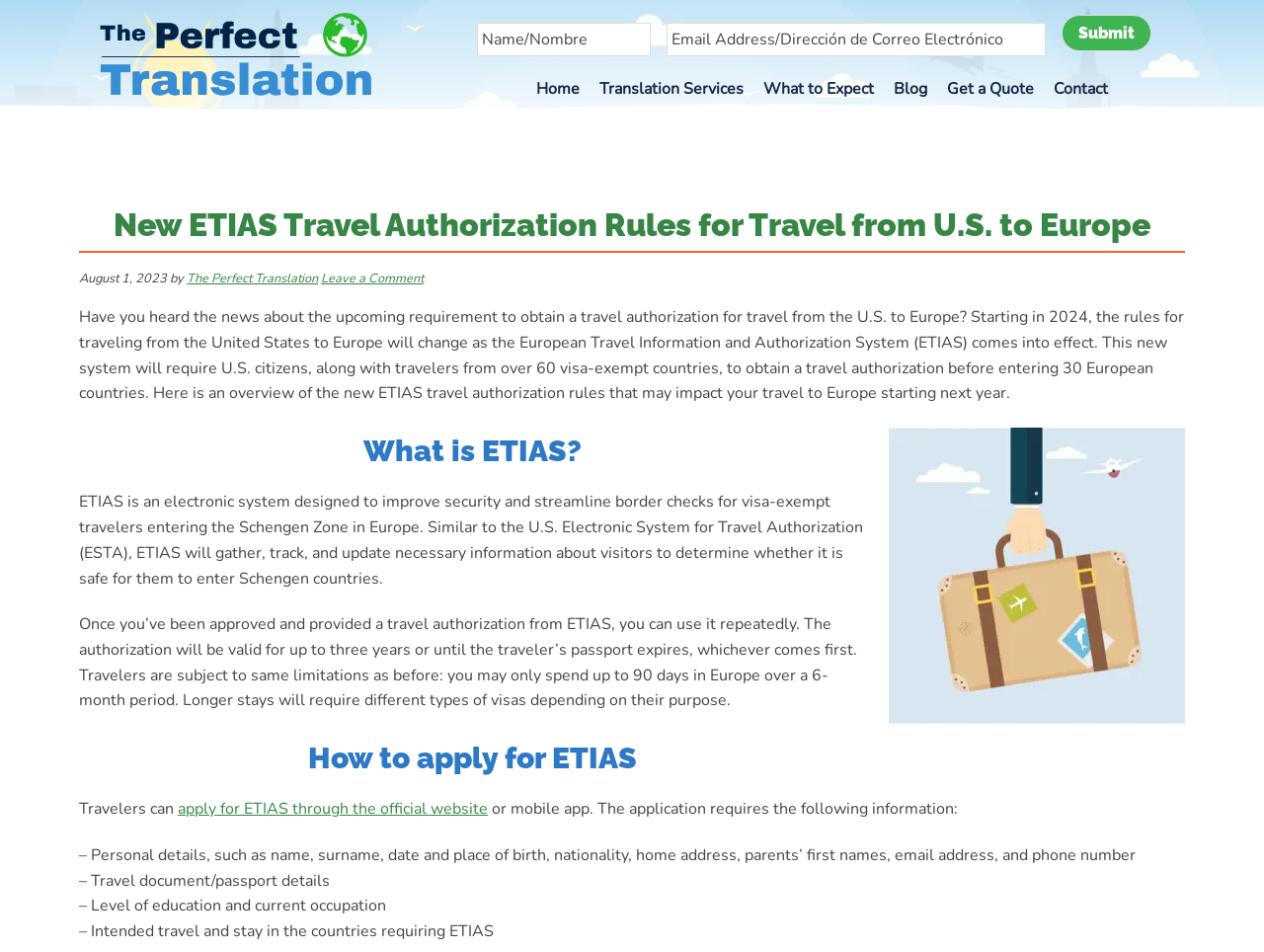Using the element description Blog, predict the bounding box coordinates for the UI element. Provide the coordinates in (top-left x, top-left y, bottom-right x, bottom-right y) format with values ranging from 0 to 1.

[0.699, 0.07, 0.741, 0.118]